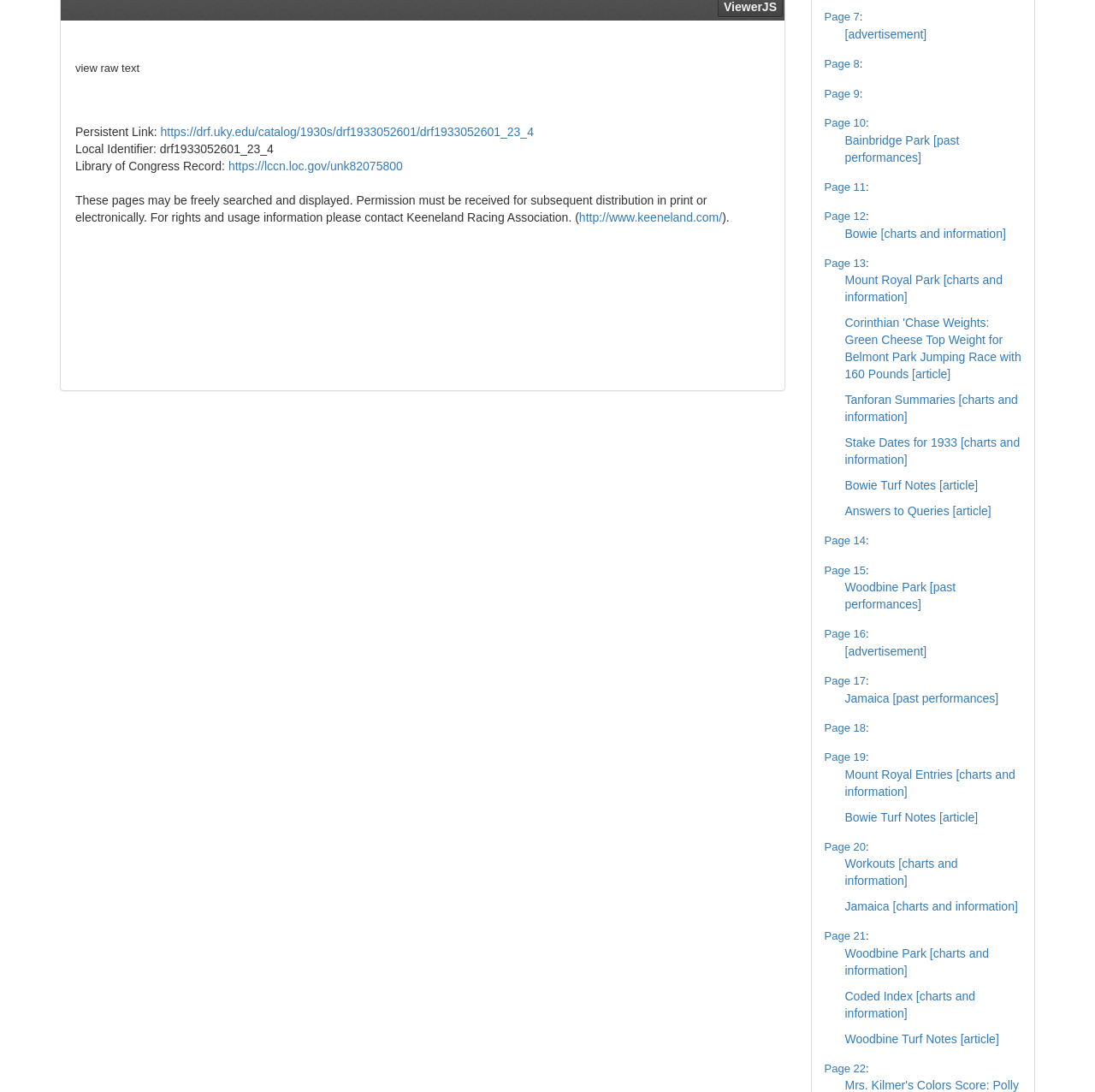Please provide a comprehensive answer to the question below using the information from the image: What type of information is provided on Page 13?

On Page 13, we can find charts and information related to Mount Royal Park, as indicated by the link 'Mount Royal Park [charts and information]'.